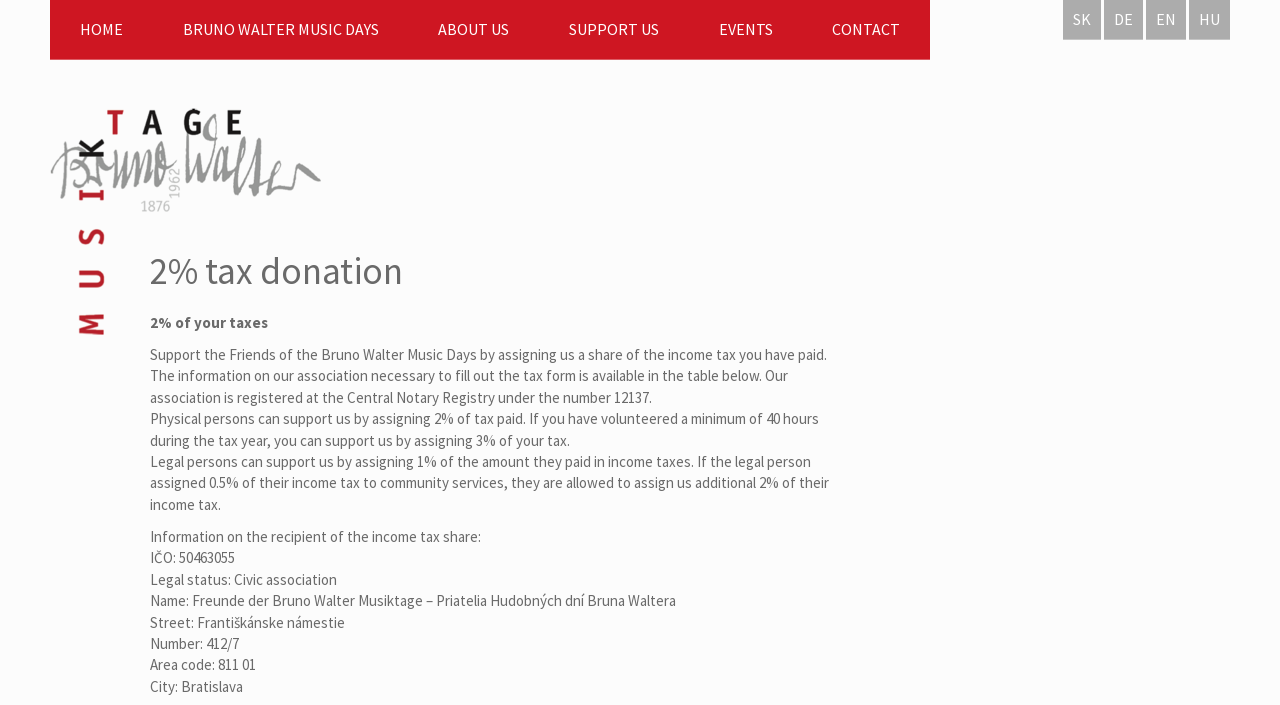Produce an extensive caption that describes everything on the webpage.

The webpage is about supporting the Friends of the Bruno Walter Music Days by assigning a share of income tax. At the top, there are seven links: "HOME", "BRUNO WALTER MUSIC DAYS", "ABOUT US", "SUPPORT US", "EVENTS", "CONTACT", and language options "SK", "DE", "EN", and "HU". 

Below the links, there is a heading "2% tax donation" followed by a brief introduction "2% of your taxes" and a paragraph explaining how to support the Friends of the Bruno Walter Music Days by assigning a share of the income tax. 

The webpage then provides detailed information on how physical persons and legal persons can support the organization by assigning a percentage of their income tax. This information is presented in three paragraphs. 

Following this, there is a section titled "Information on the recipient of the income tax share" which lists the organization's details, including its ICO number, legal status, name, address, and city.